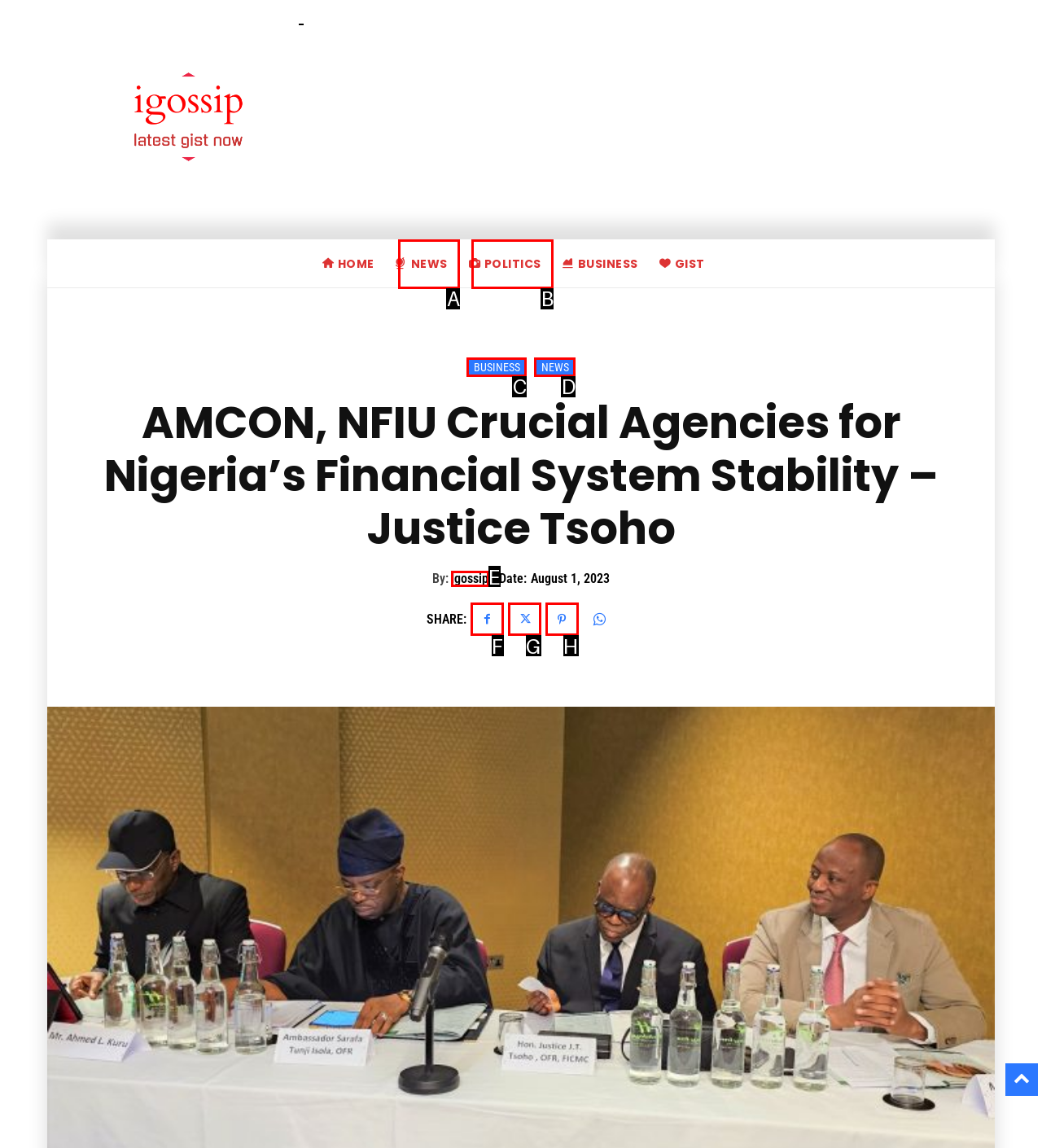Which lettered UI element aligns with this description: News
Provide your answer using the letter from the available choices.

D